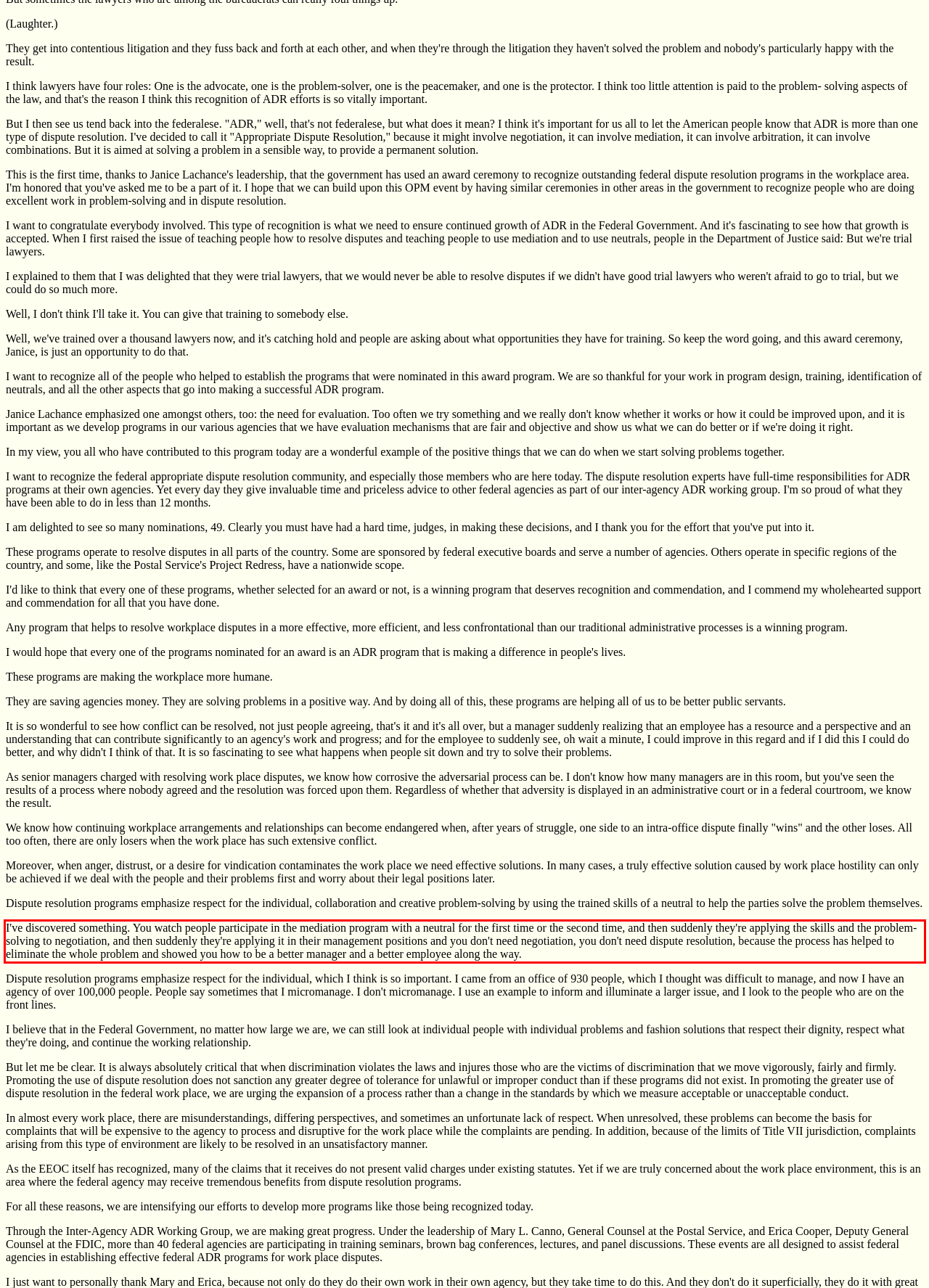Using the provided webpage screenshot, identify and read the text within the red rectangle bounding box.

I've discovered something. You watch people participate in the mediation program with a neutral for the first time or the second time, and then suddenly they're applying the skills and the problem-solving to negotiation, and then suddenly they're applying it in their management positions and you don't need negotiation, you don't need dispute resolution, because the process has helped to eliminate the whole problem and showed you how to be a better manager and a better employee along the way.